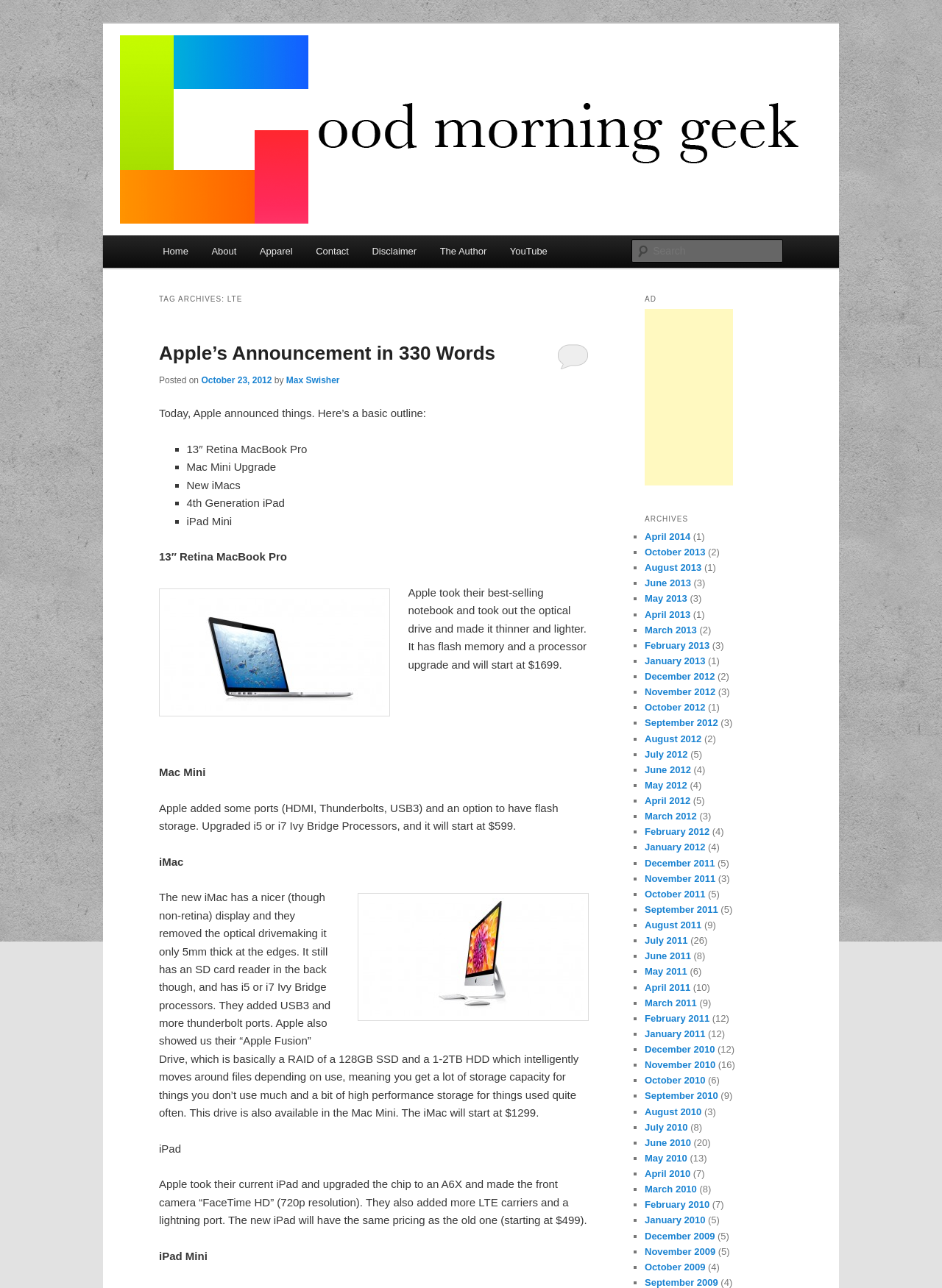Extract the primary heading text from the webpage.

Good Morning Geek